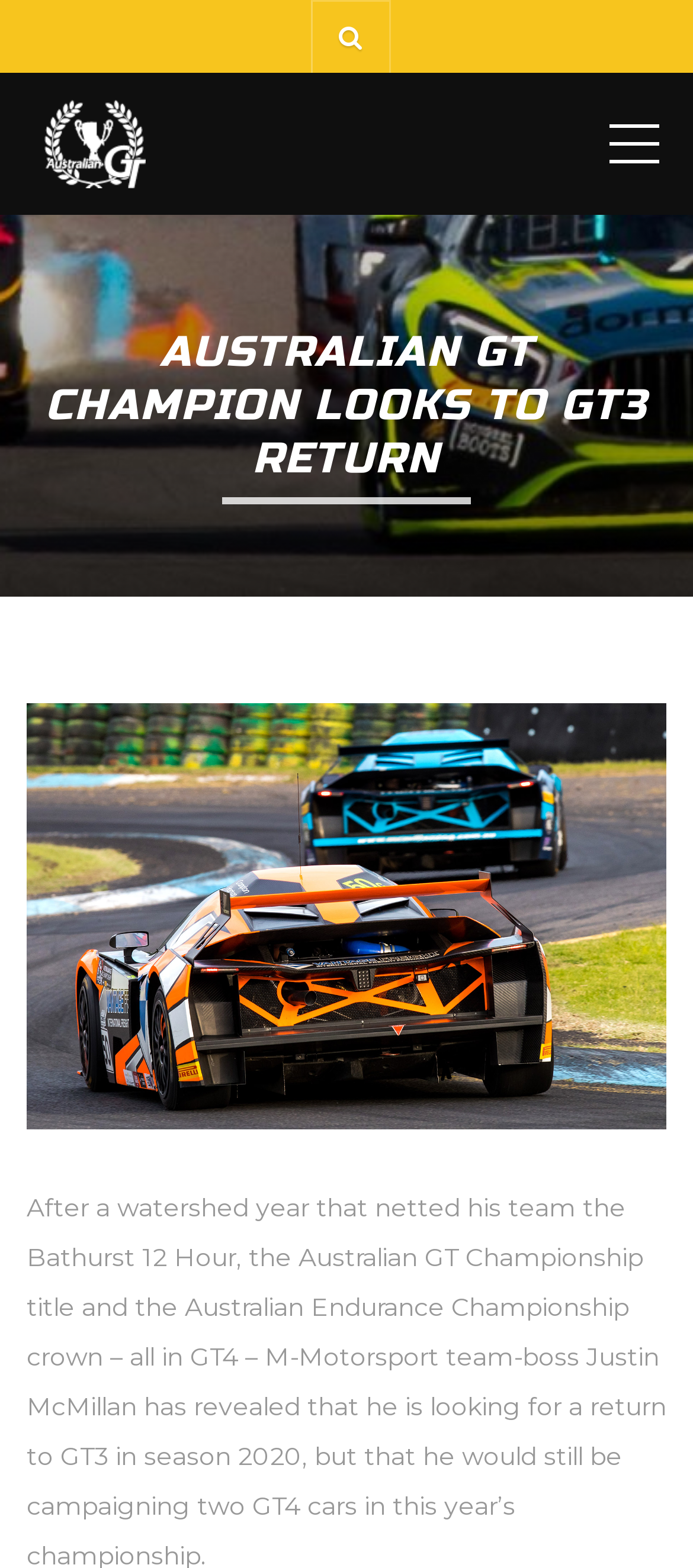Locate and generate the text content of the webpage's heading.

AUSTRALIAN GT CHAMPION LOOKS TO GT3 RETURN